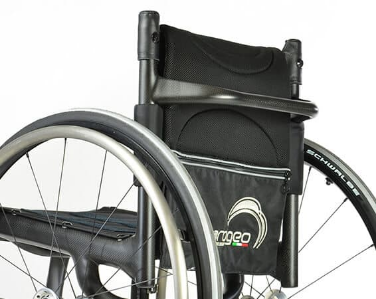Please use the details from the image to answer the following question comprehensively:
What is Progeo's commitment to?

The caption states that the stylish branding on the wheelchair emphasizes Progeo's commitment to quality craftsmanship and tailored fit, suggesting that the company prioritizes these aspects in their products.